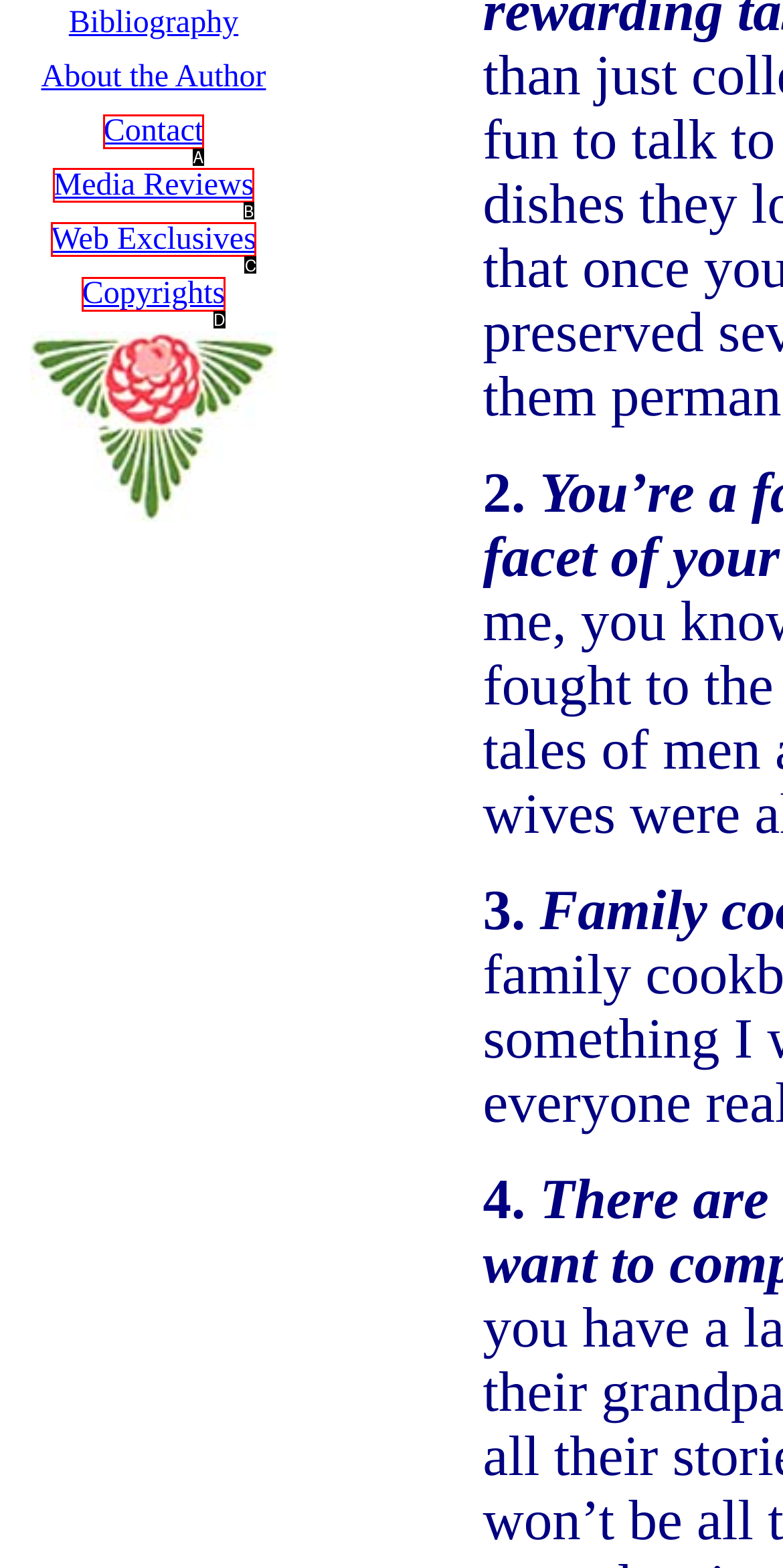From the provided options, pick the HTML element that matches the description: Media Reviews. Respond with the letter corresponding to your choice.

B